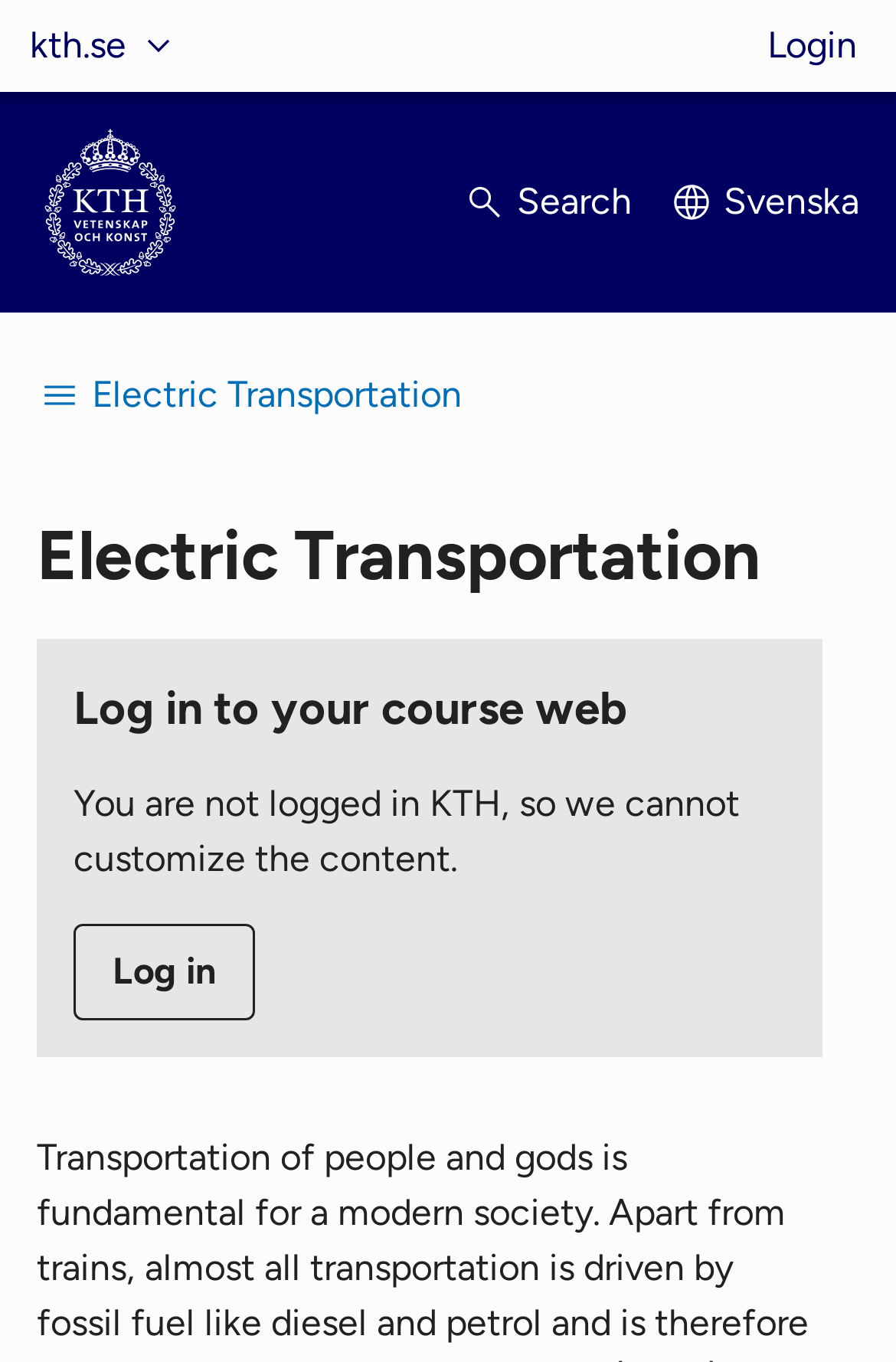Refer to the image and offer a detailed explanation in response to the question: How many navigation menus are there?

I identified two navigation menus on the webpage: 'Websites' and 'Electric Transportation'. The 'Websites' menu is located at the top left corner, and the 'Electric Transportation' menu is located below it.